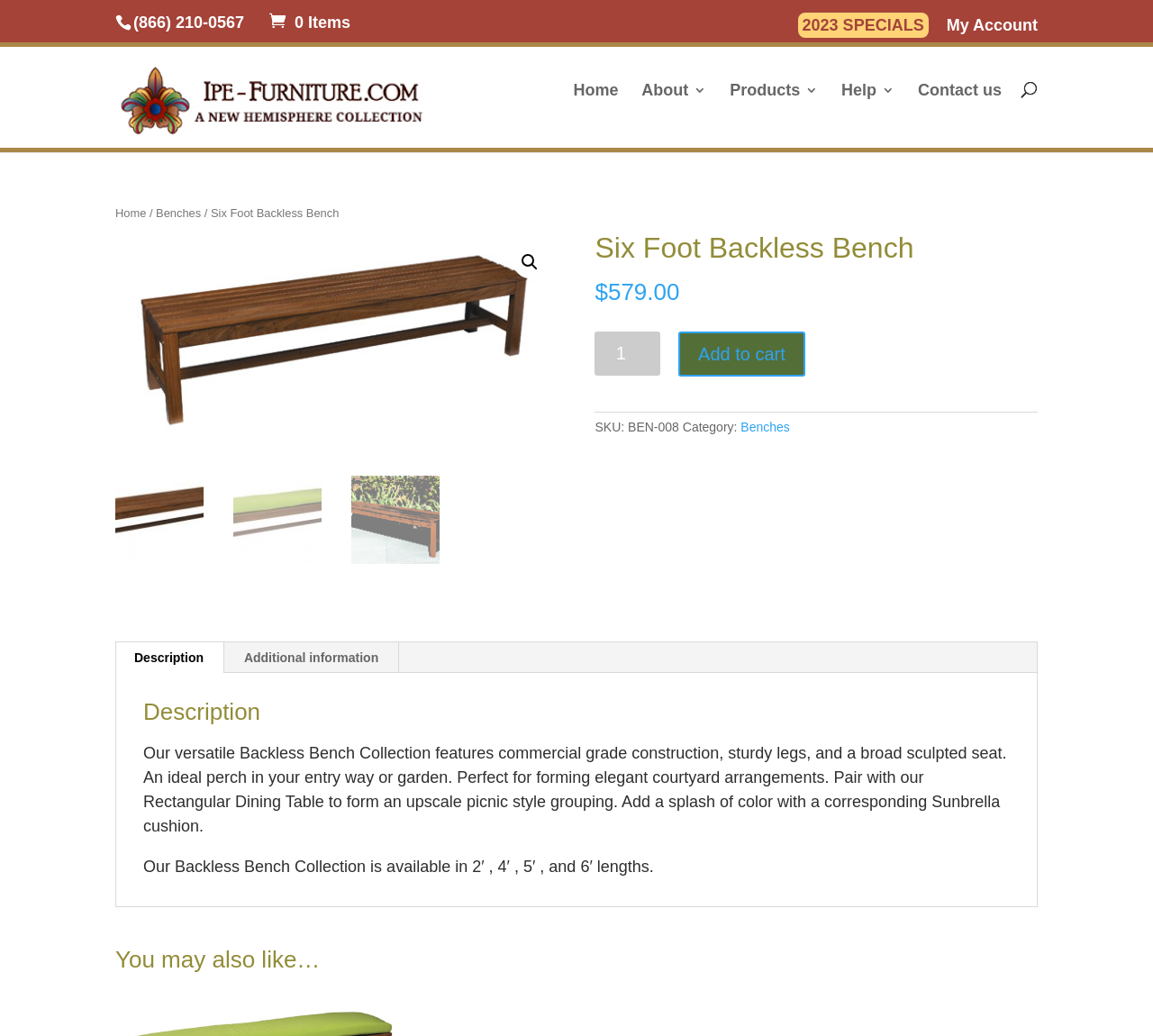Determine the bounding box for the UI element as described: "Products". The coordinates should be represented as four float numbers between 0 and 1, formatted as [left, top, right, bottom].

[0.633, 0.079, 0.71, 0.108]